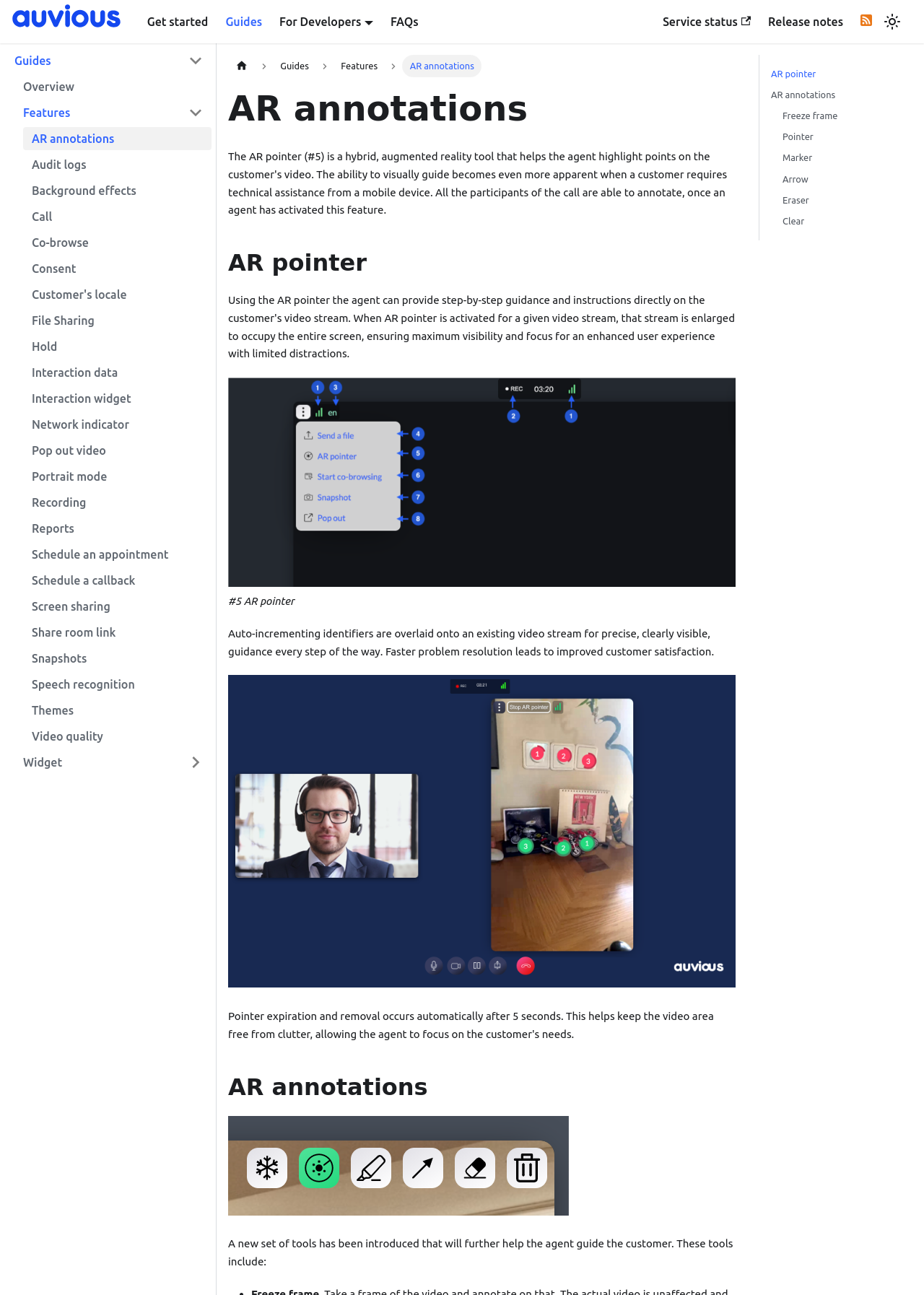Determine the bounding box coordinates of the target area to click to execute the following instruction: "Click on Recent."

None